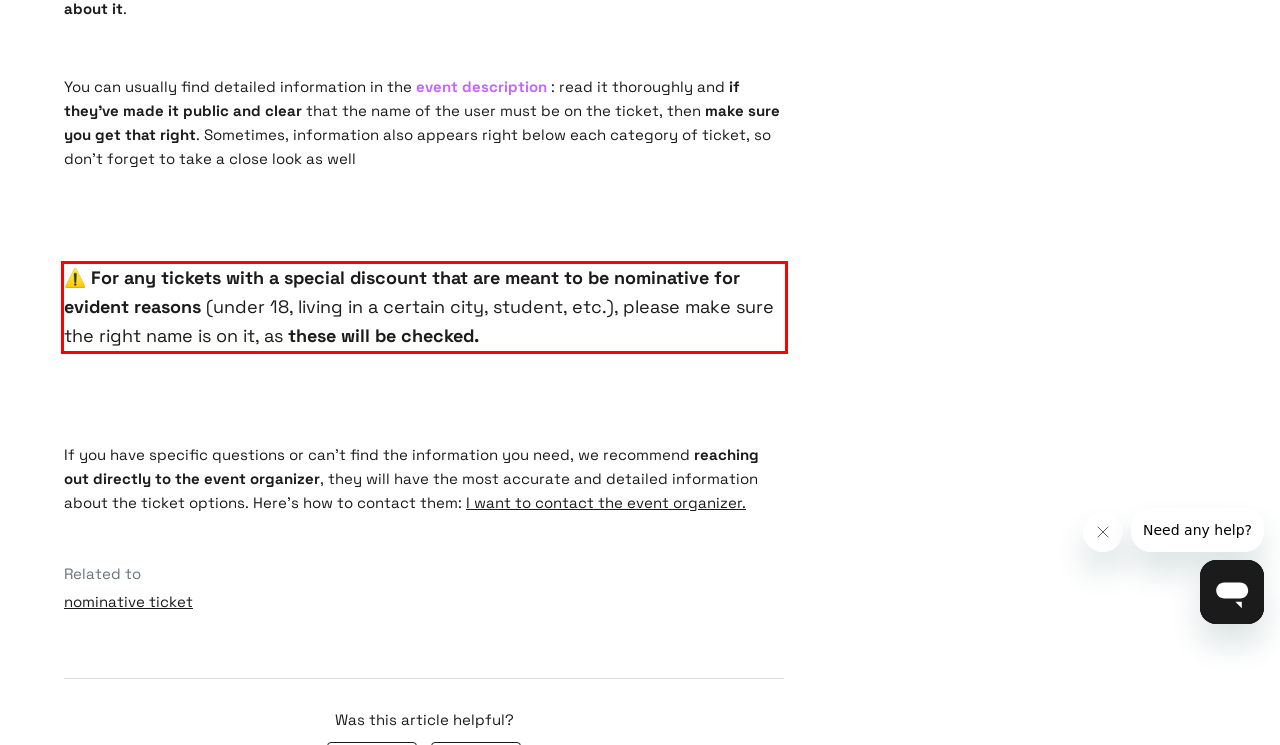Analyze the screenshot of the webpage that features a red bounding box and recognize the text content enclosed within this red bounding box.

⚠️ For any tickets with a special discount that are meant to be nominative for evident reasons (under 18, living in a certain city, student, etc.), please make sure the right name is on it, as these will be checked.